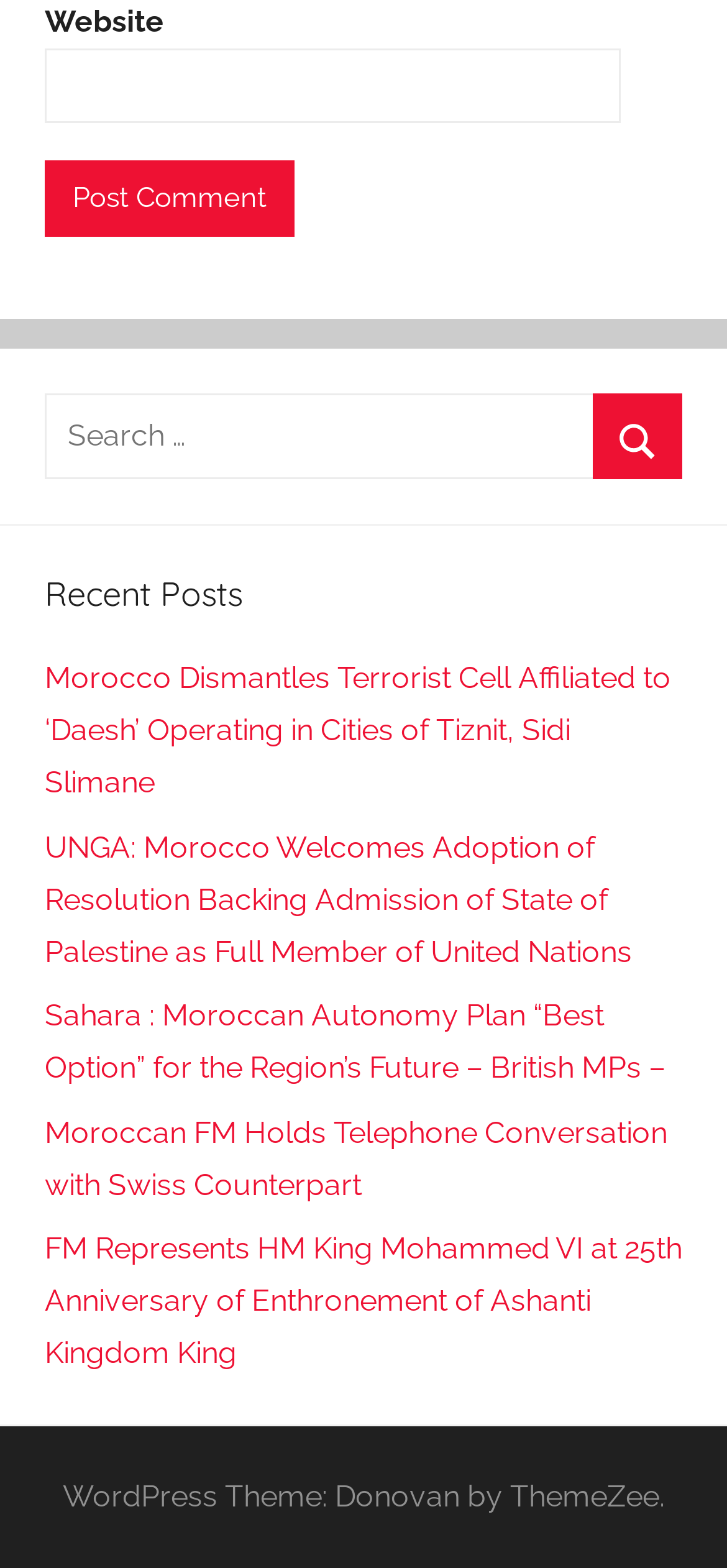Is the website search bar required?
Please provide a comprehensive answer to the question based on the webpage screenshot.

I checked the search bar element and found that it does not have a 'required' attribute, indicating that it is not a required field.